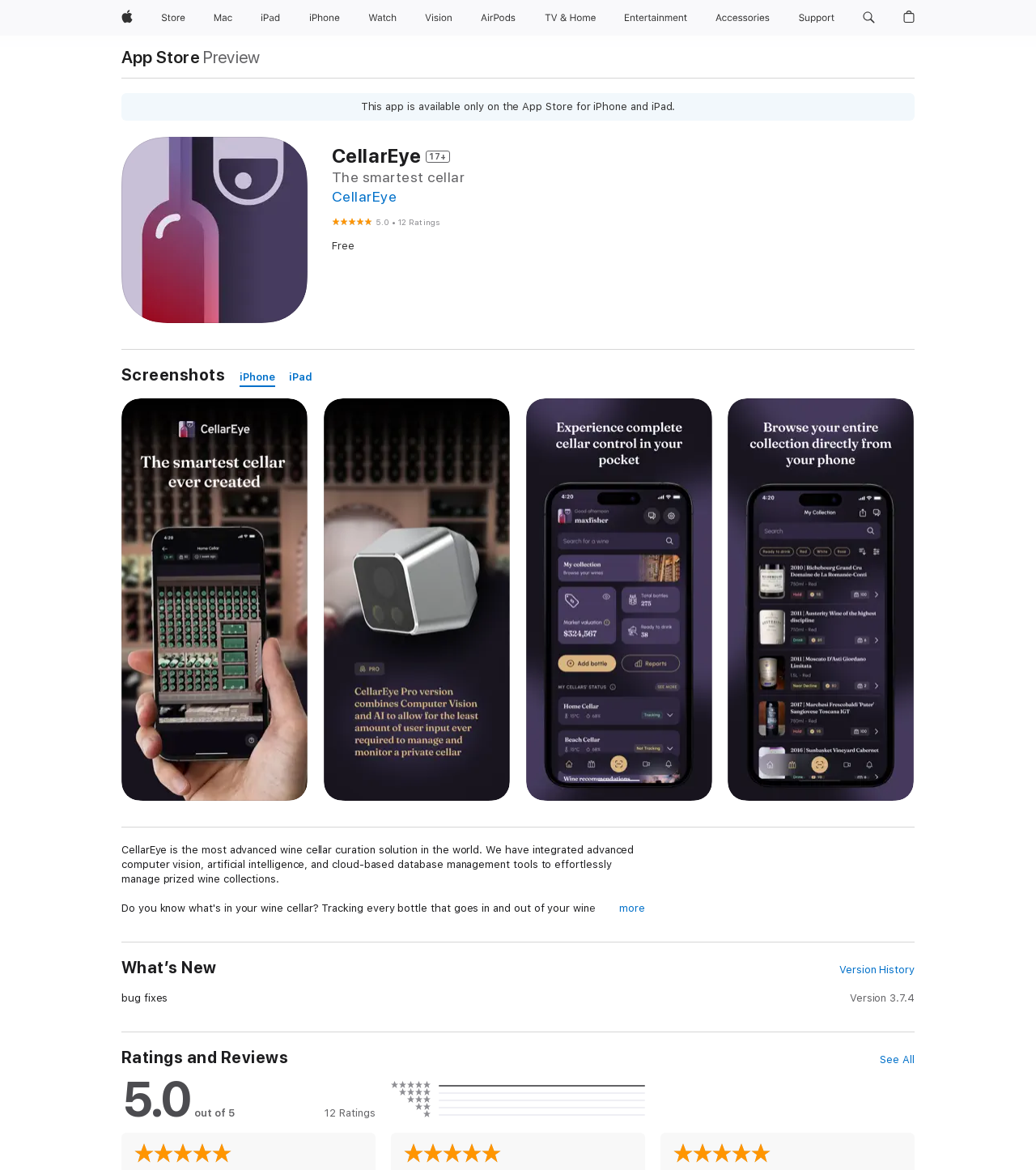What is the rating of CellarEye?
Using the image, respond with a single word or phrase.

5 out of 5